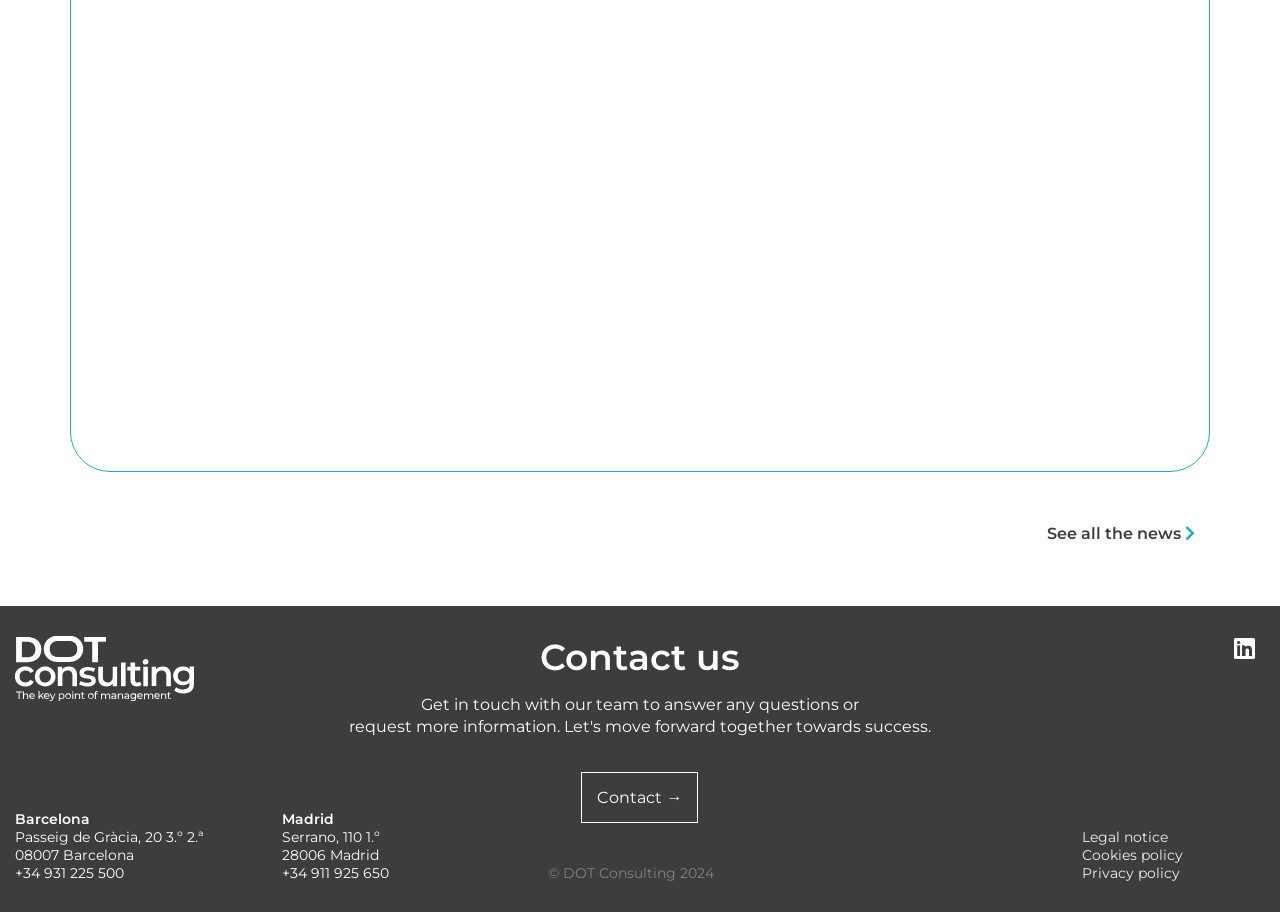Could you find the bounding box coordinates of the clickable area to complete this instruction: "Contact DOT Consulting"?

[0.152, 0.405, 0.245, 0.424]